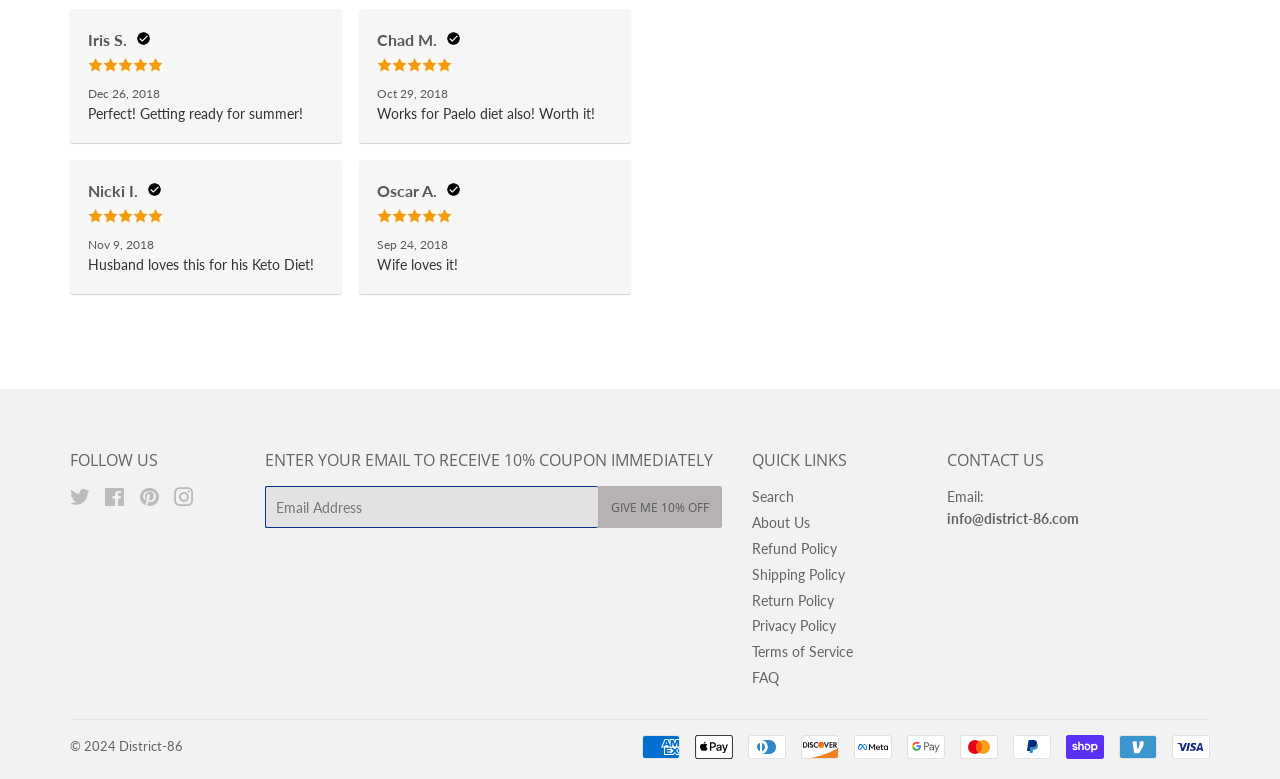Find the bounding box coordinates of the element I should click to carry out the following instruction: "Enter email to receive 10% coupon".

[0.207, 0.624, 0.468, 0.678]